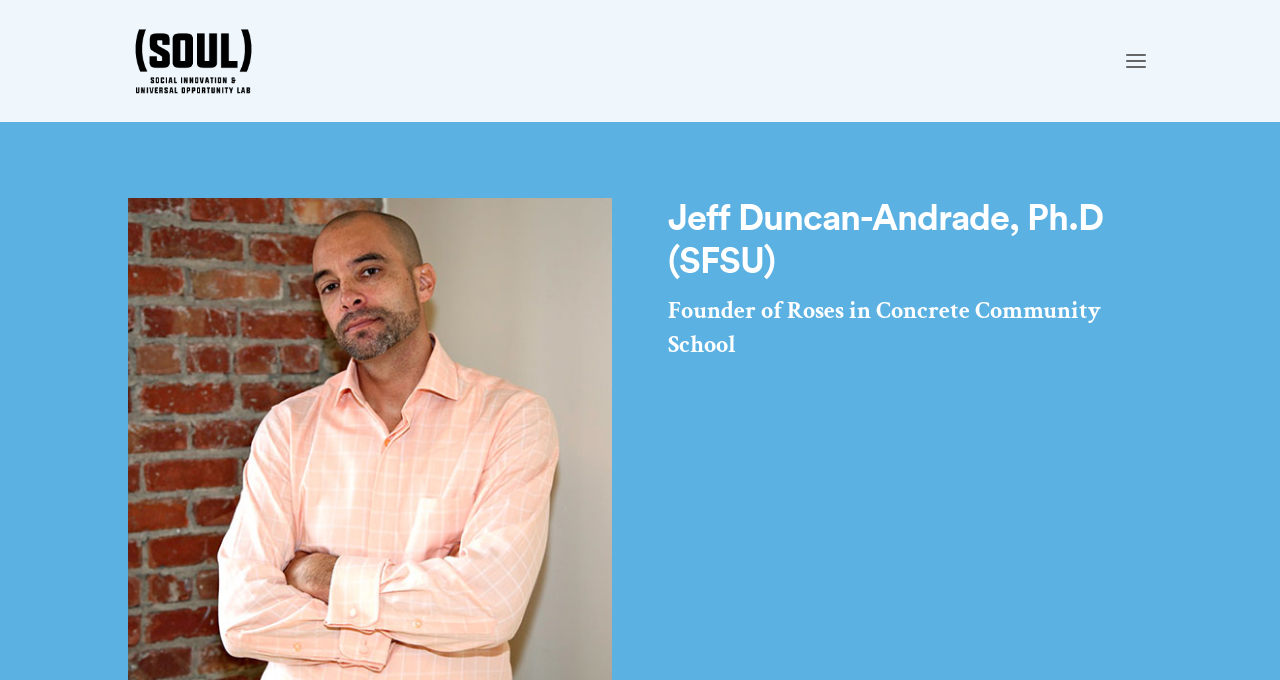What is the name of the organization with the logo above the navigation links?
Using the image, respond with a single word or phrase.

Soul Lab